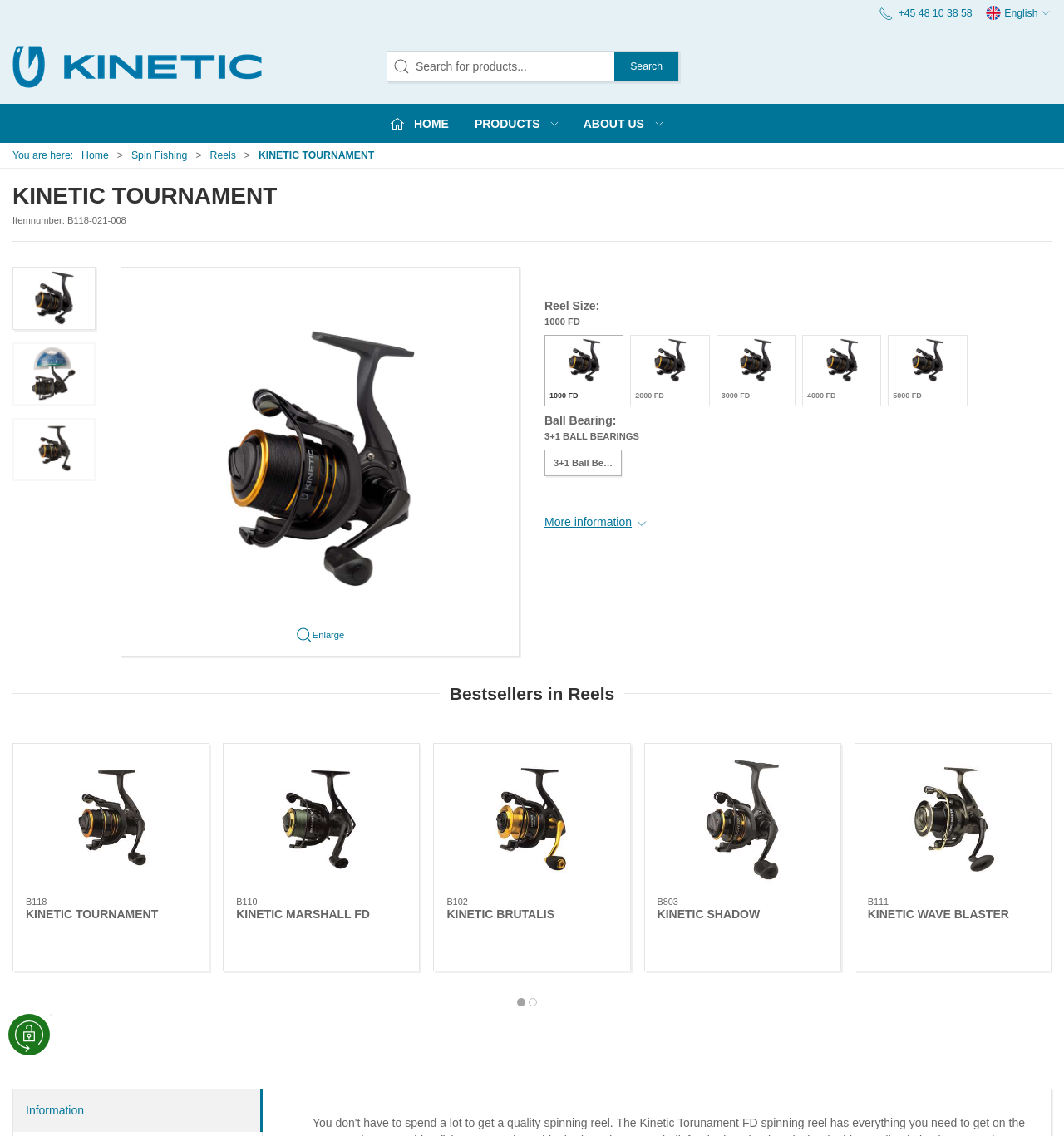Please specify the bounding box coordinates of the clickable section necessary to execute the following command: "Click the English button".

[0.925, 0.005, 0.988, 0.019]